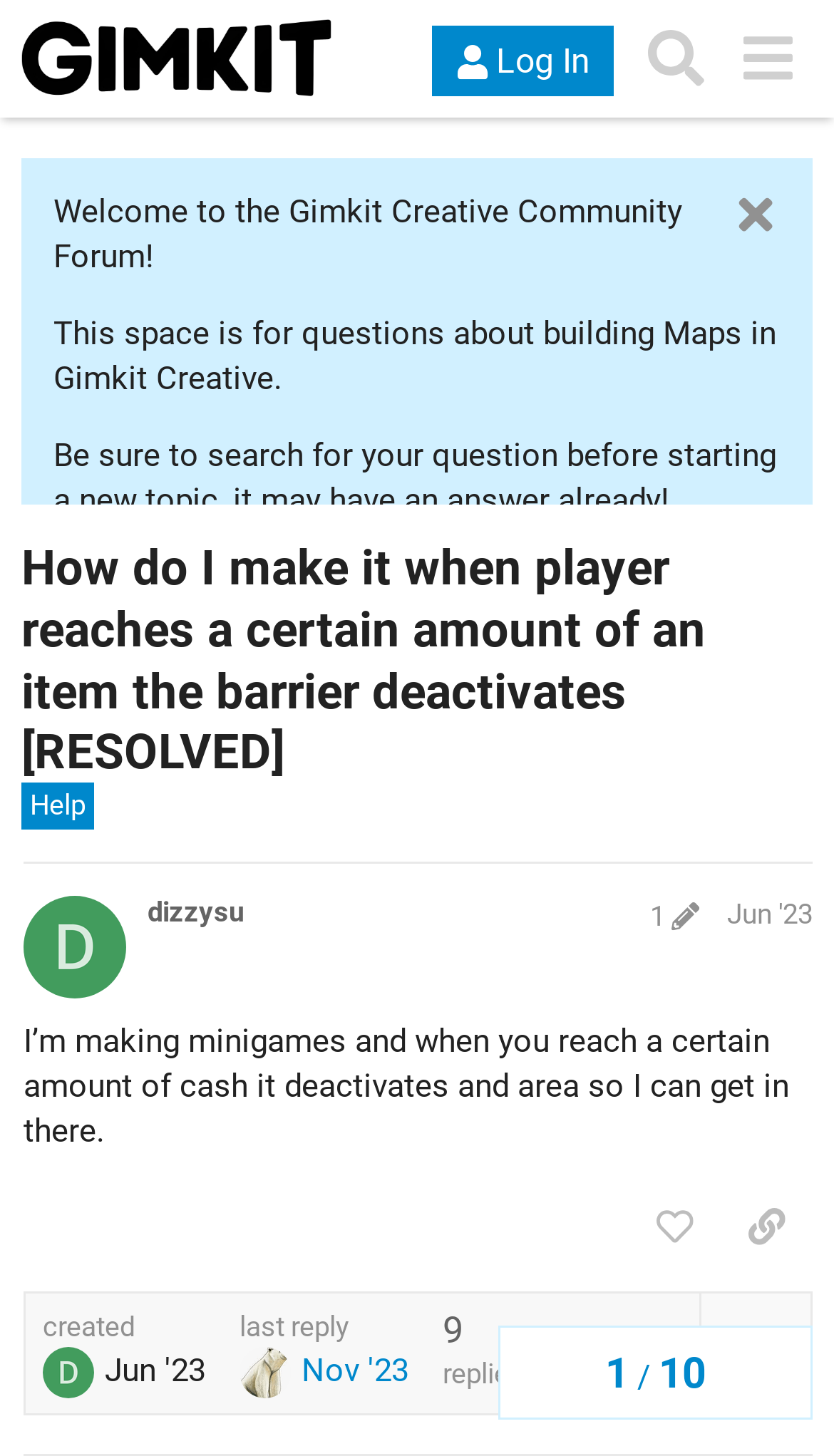Could you indicate the bounding box coordinates of the region to click in order to complete this instruction: "Like the post by dizzysu".

[0.753, 0.816, 0.864, 0.872]